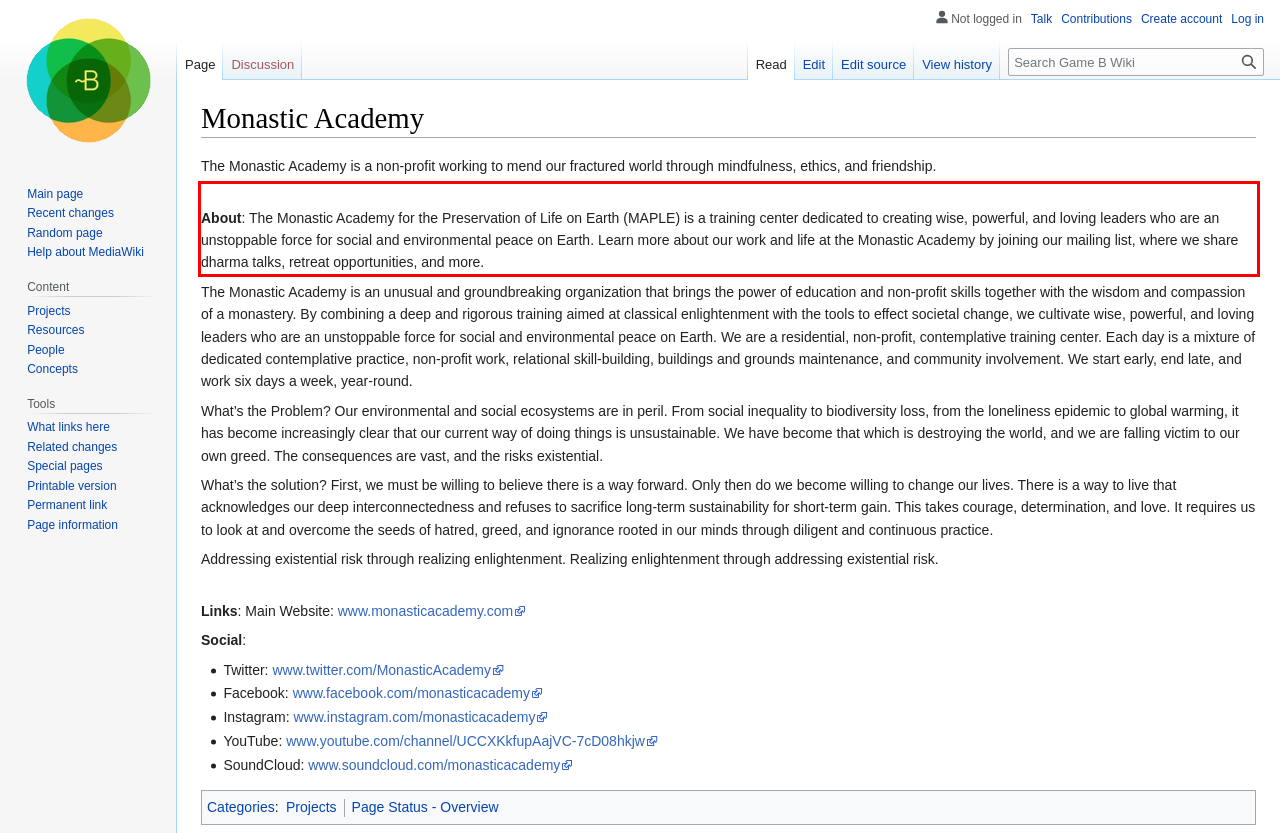You are looking at a screenshot of a webpage with a red rectangle bounding box. Use OCR to identify and extract the text content found inside this red bounding box.

About: The Monastic Academy for the Preservation of Life on Earth (MAPLE) is a training center dedicated to creating wise, powerful, and loving leaders who are an unstoppable force for social and environmental peace on Earth. Learn more about our work and life at the Monastic Academy by joining our mailing list, where we share dharma talks, retreat opportunities, and more.